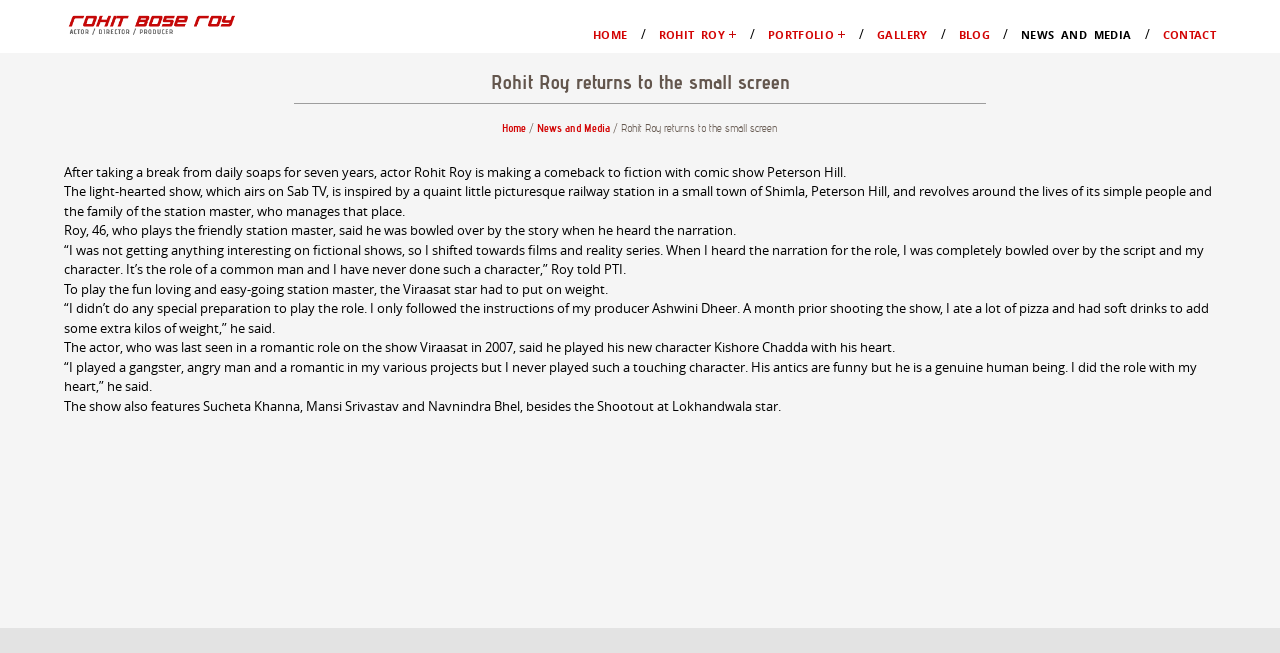From the webpage screenshot, predict the bounding box of the UI element that matches this description: "News and Media".

[0.42, 0.185, 0.477, 0.206]